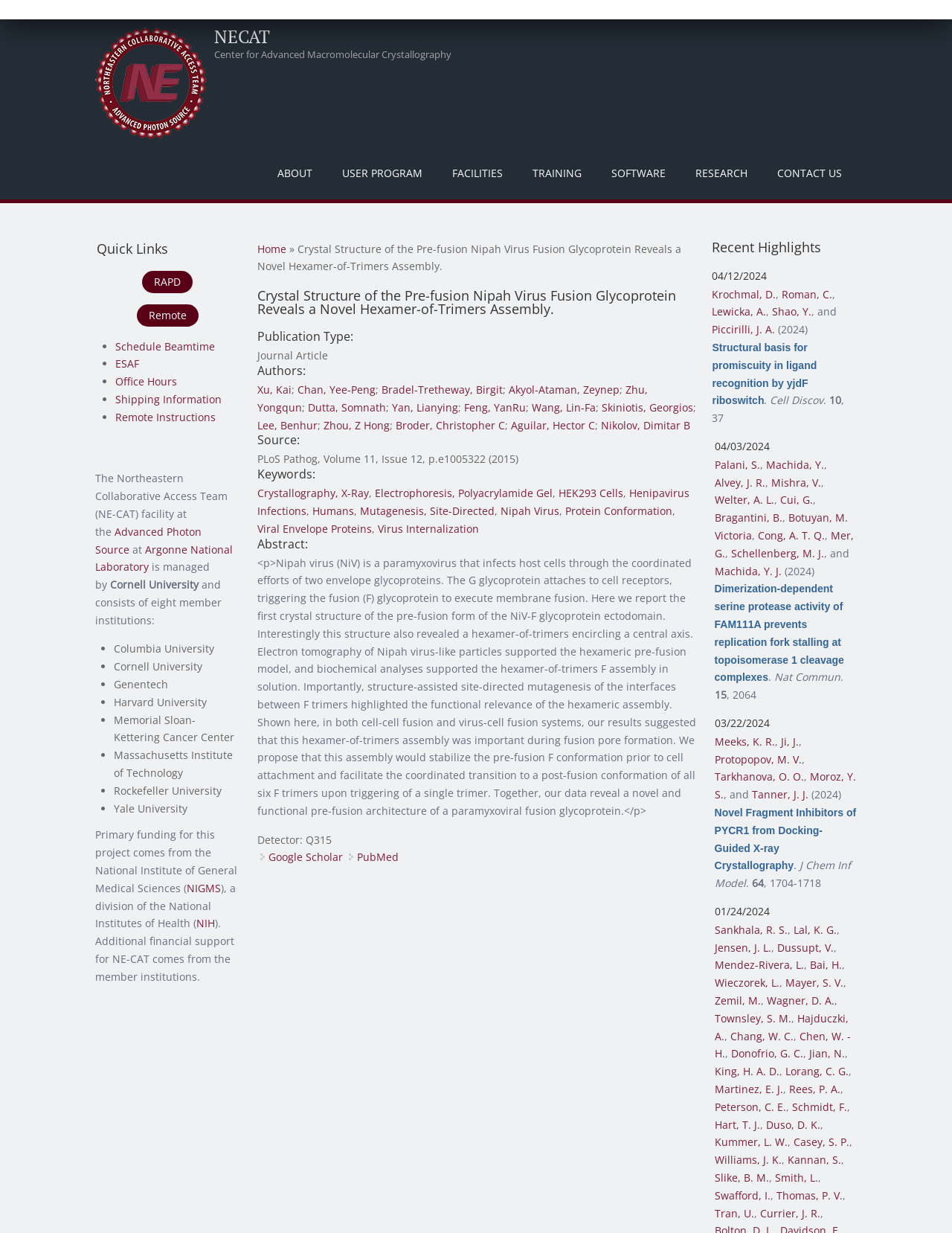Please specify the bounding box coordinates in the format (top-left x, top-left y, bottom-right x, bottom-right y), with all values as floating point numbers between 0 and 1. Identify the bounding box of the UI element described by: PubMed

[0.375, 0.689, 0.419, 0.701]